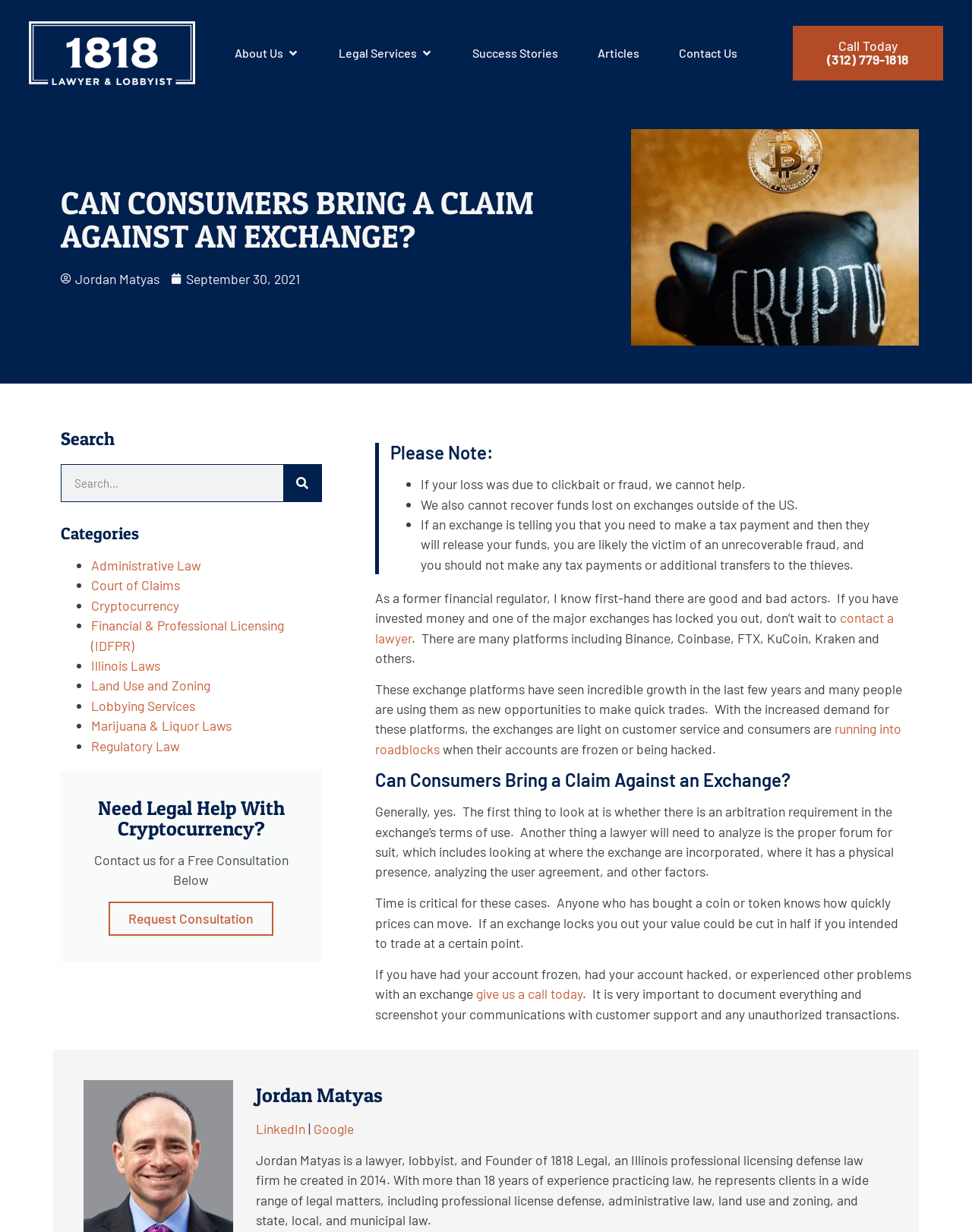Predict the bounding box coordinates of the area that should be clicked to accomplish the following instruction: "Request a consultation". The bounding box coordinates should consist of four float numbers between 0 and 1, i.e., [left, top, right, bottom].

[0.112, 0.732, 0.281, 0.76]